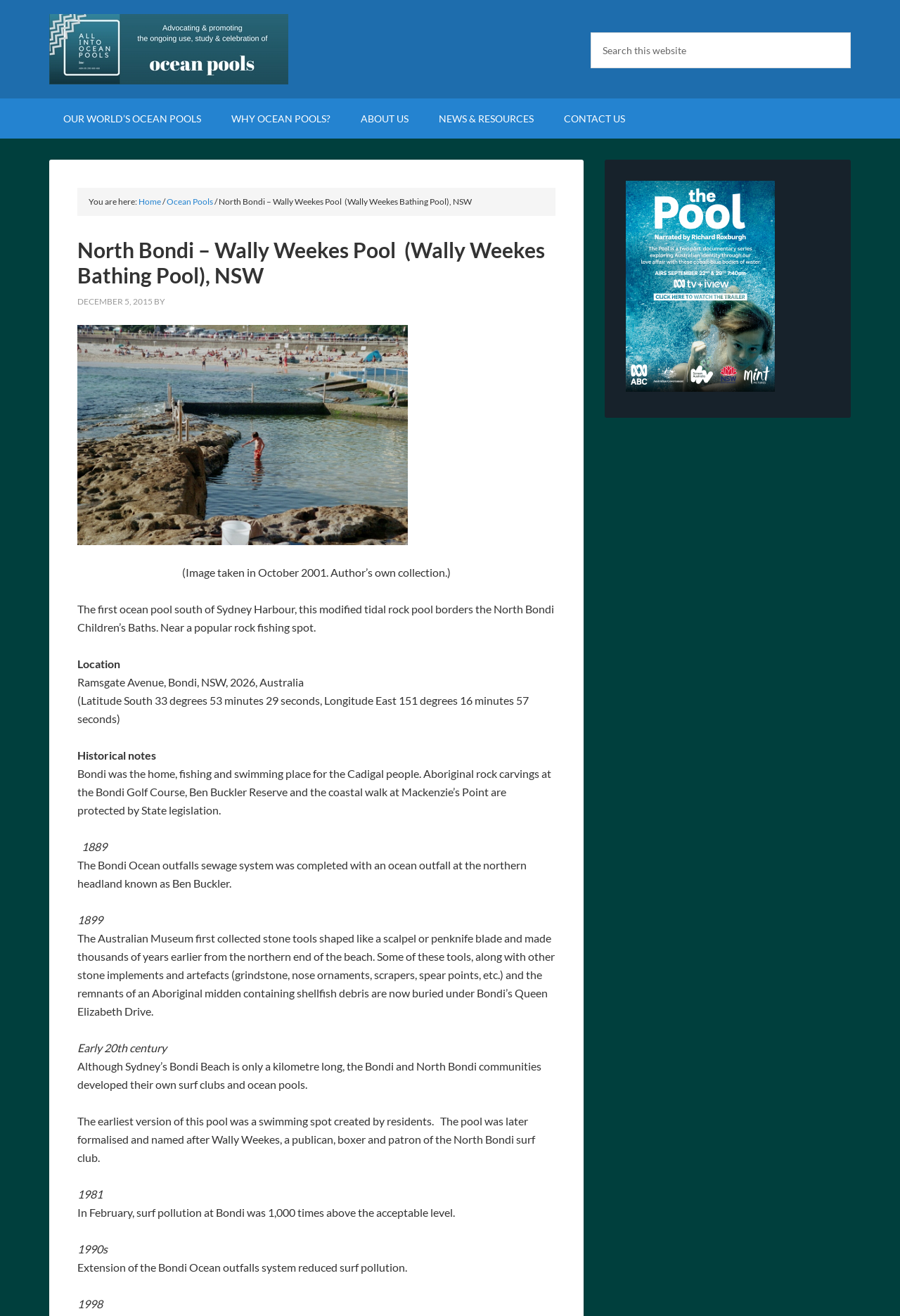Please answer the following question using a single word or phrase: What is the name of the ocean pool?

Wally Weekes Pool